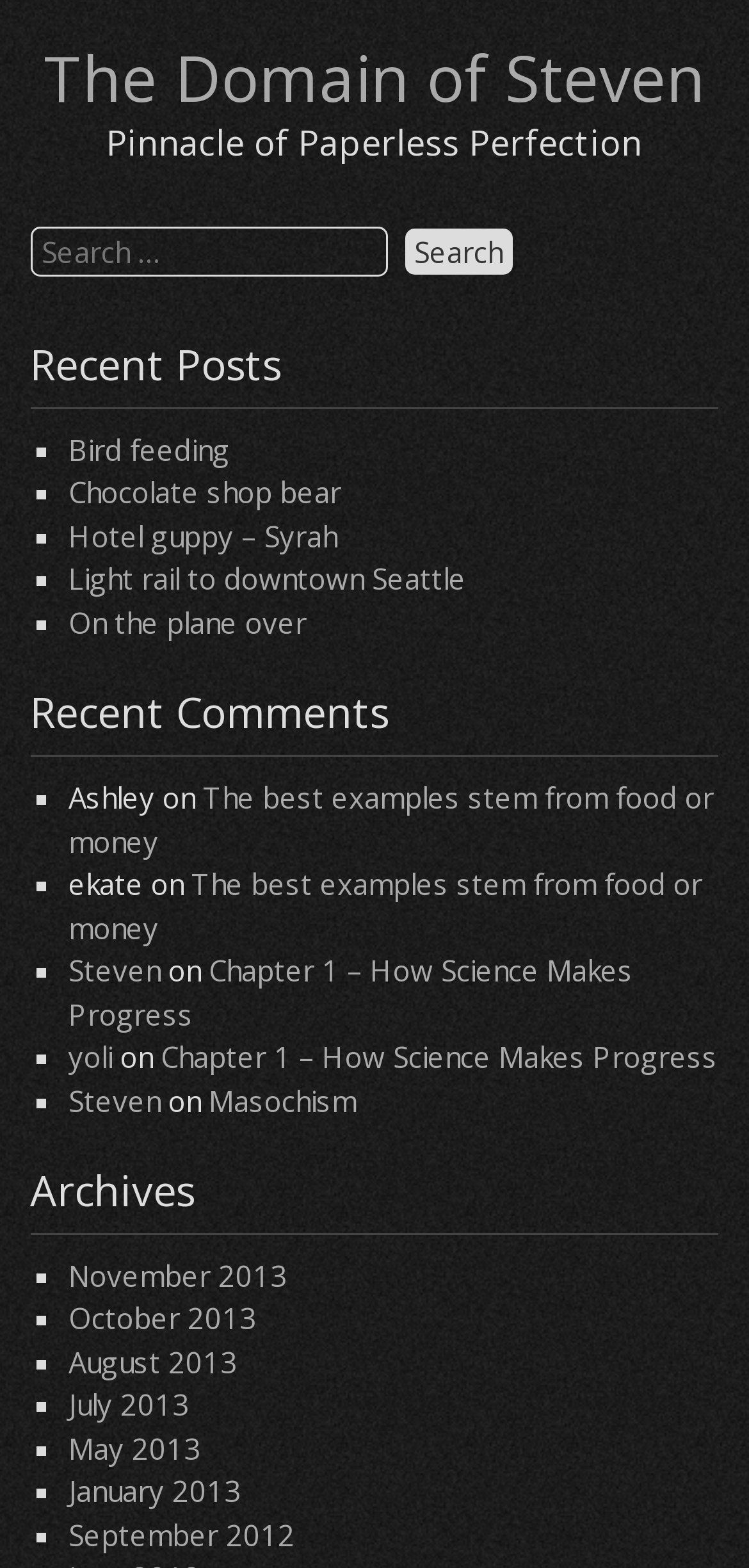What is the name of the website?
Please provide a full and detailed response to the question.

The name of the website can be found in the heading element at the top of the page, which reads 'The Domain of Steven'. This is also confirmed by the meta description of the webpage.